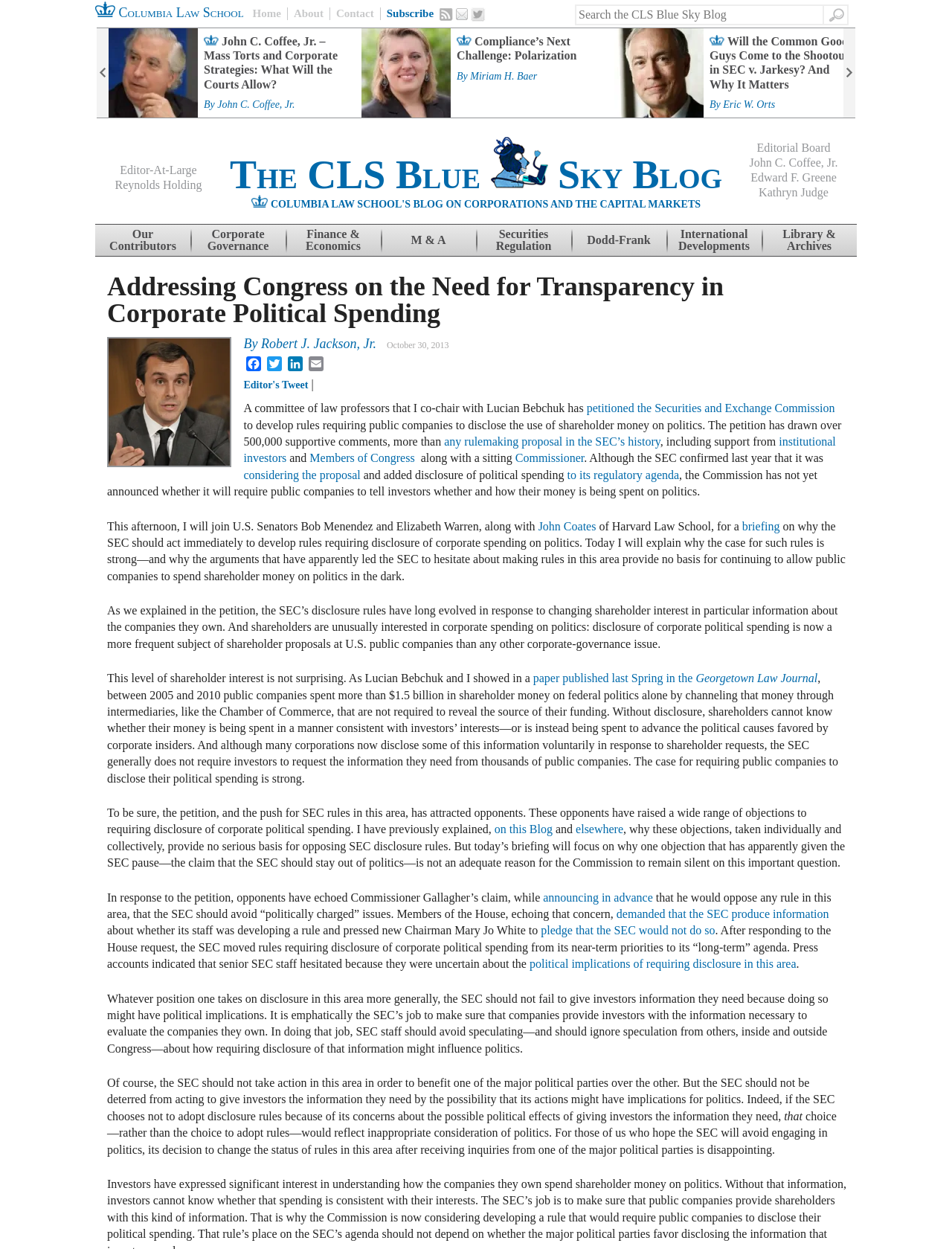Answer the question in one word or a short phrase:
What is the name of the law school?

Columbia Law School